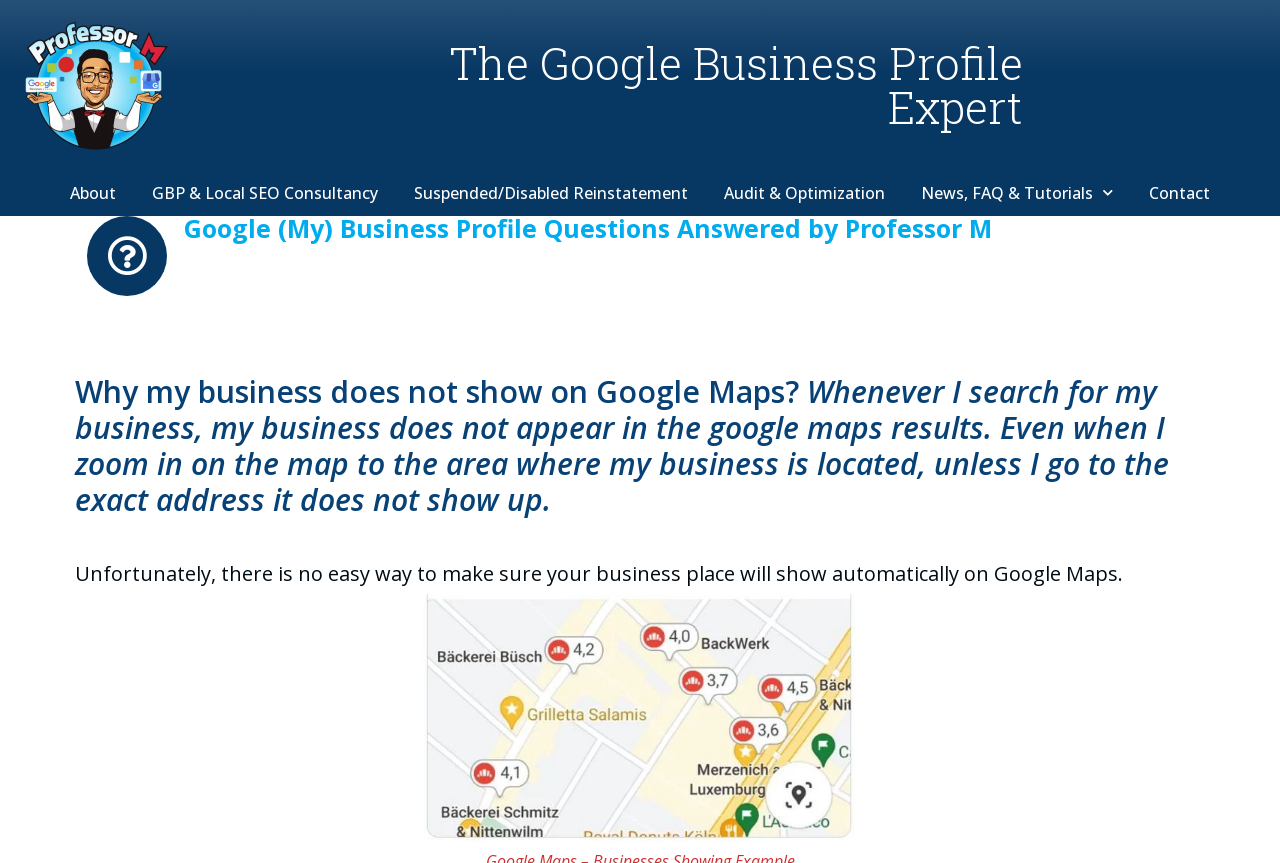What is the main topic of discussion on this webpage?
Answer the question using a single word or phrase, according to the image.

Google Business Profile